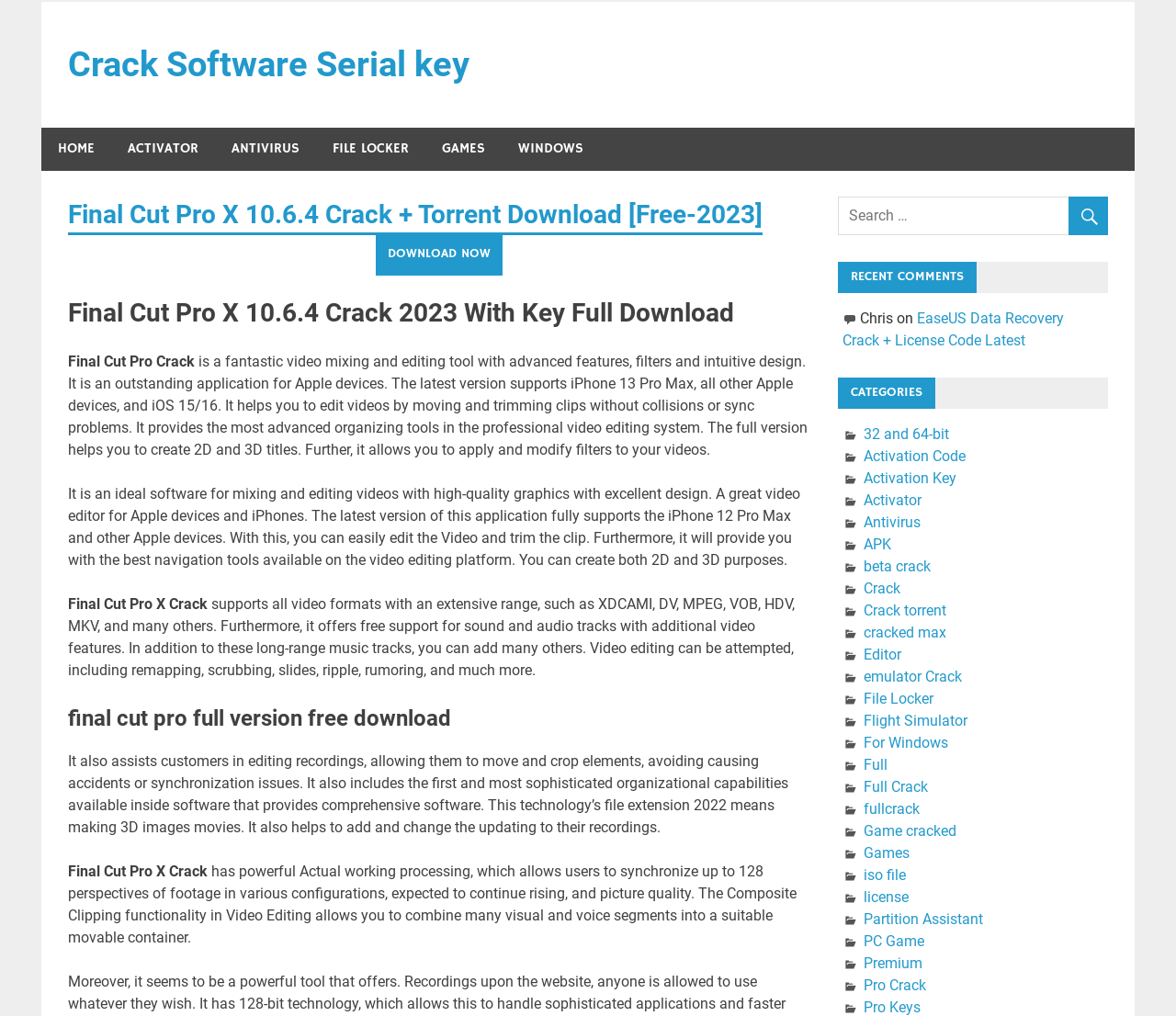Determine the main headline from the webpage and extract its text.

Final Cut Pro X 10.6.4 Crack + Torrent Download [Free-2023]